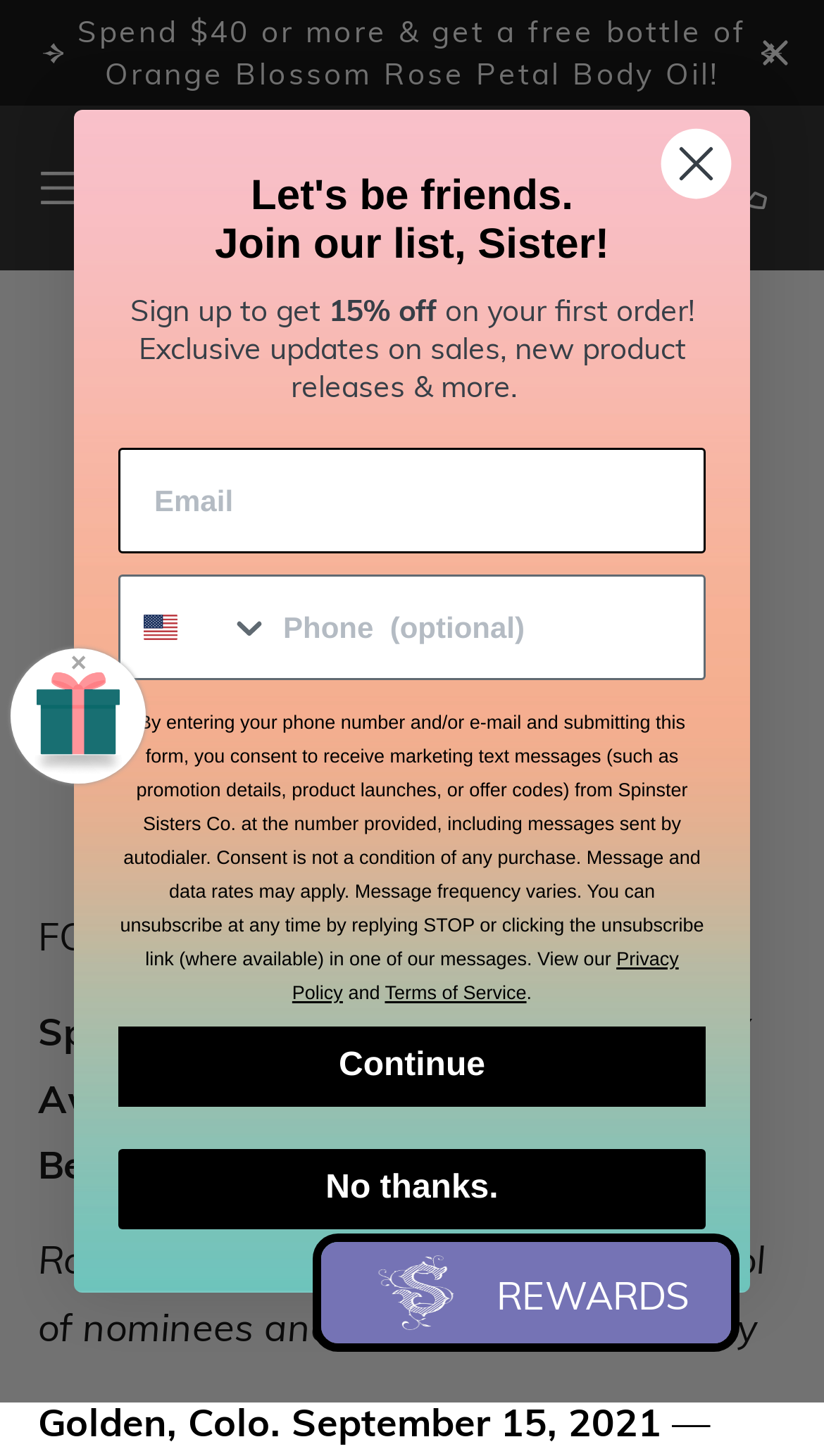Please find the bounding box coordinates of the element that needs to be clicked to perform the following instruction: "Close the dialog". The bounding box coordinates should be four float numbers between 0 and 1, represented as [left, top, right, bottom].

[0.8, 0.094, 0.89, 0.144]